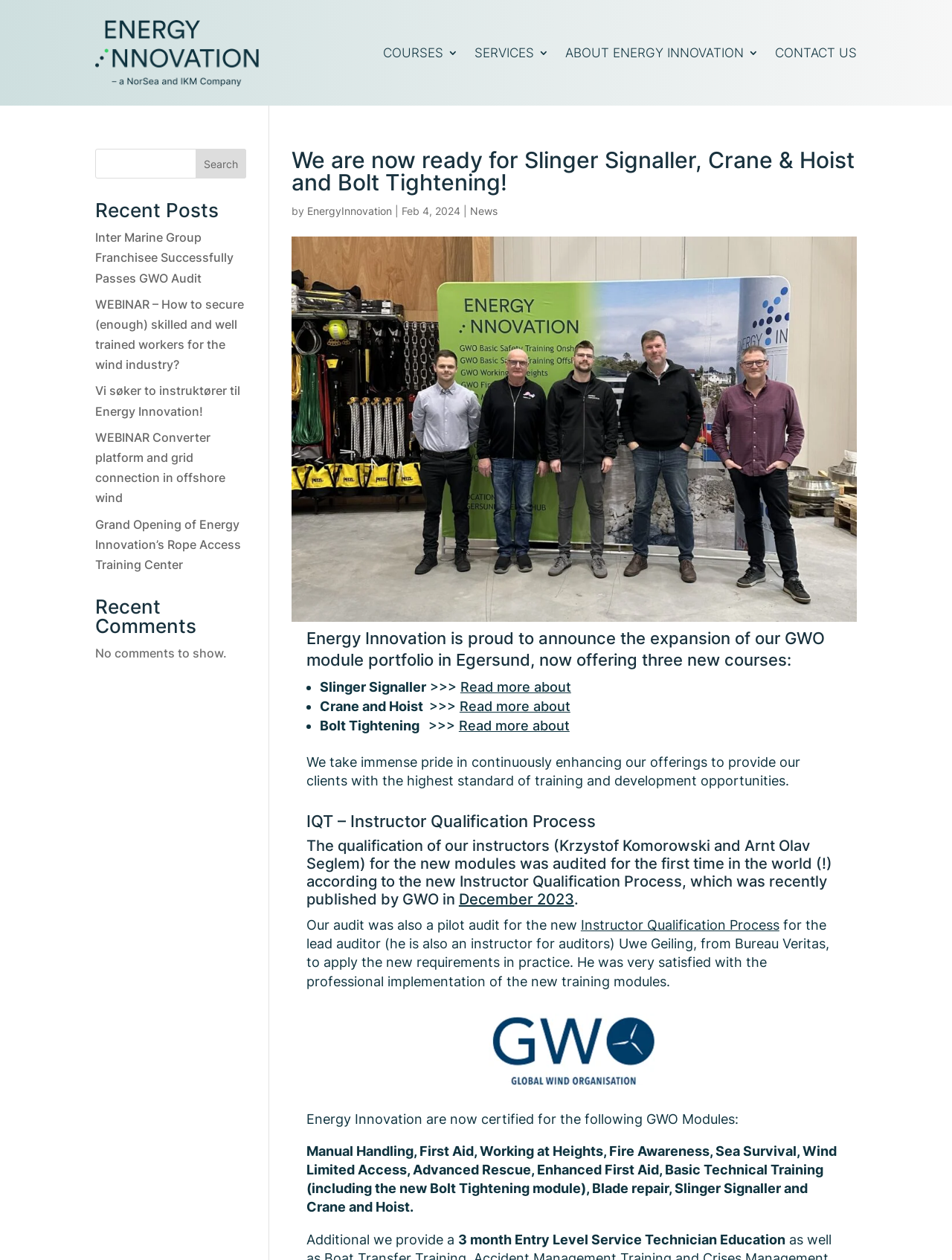Please identify the bounding box coordinates of the element that needs to be clicked to execute the following command: "Check the 'Recent Posts' section". Provide the bounding box using four float numbers between 0 and 1, formatted as [left, top, right, bottom].

[0.1, 0.159, 0.259, 0.181]